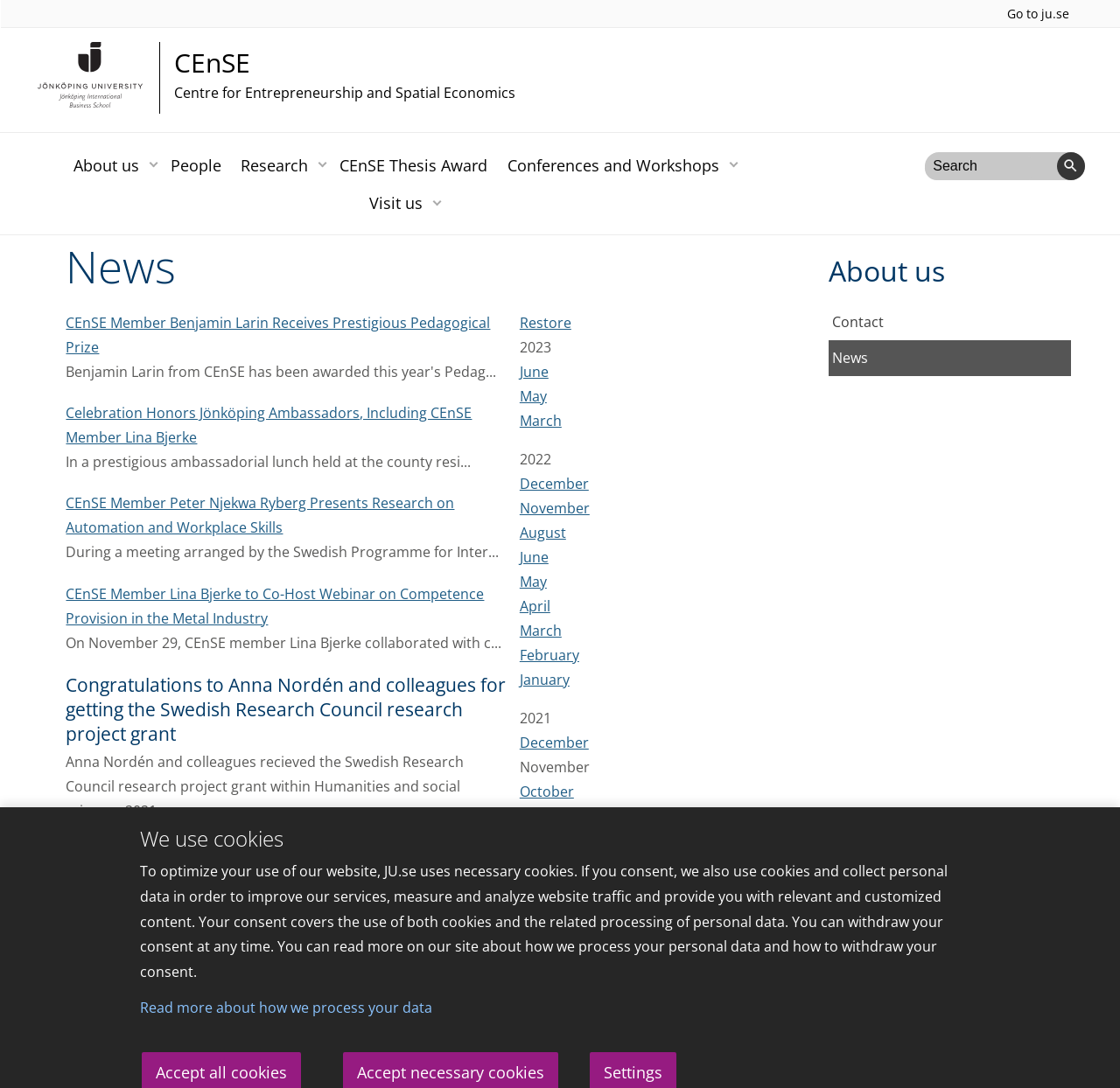Please determine the bounding box of the UI element that matches this description: About. The coordinates should be given as (top-left x, top-left y, bottom-right x, bottom-right y), with all values between 0 and 1.

None